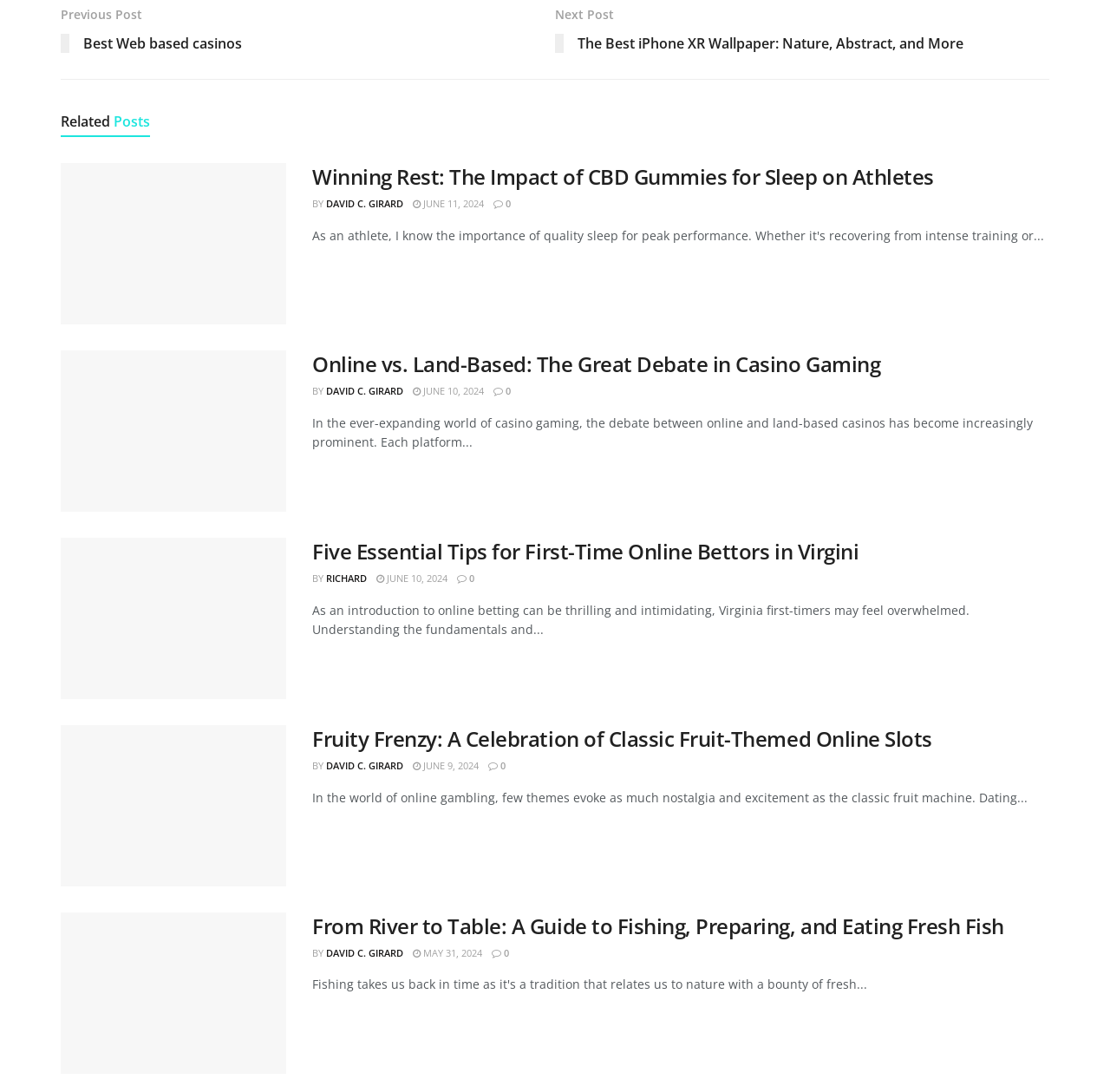Determine the bounding box for the UI element as described: "Richard". The coordinates should be represented as four float numbers between 0 and 1, formatted as [left, top, right, bottom].

[0.294, 0.524, 0.33, 0.536]